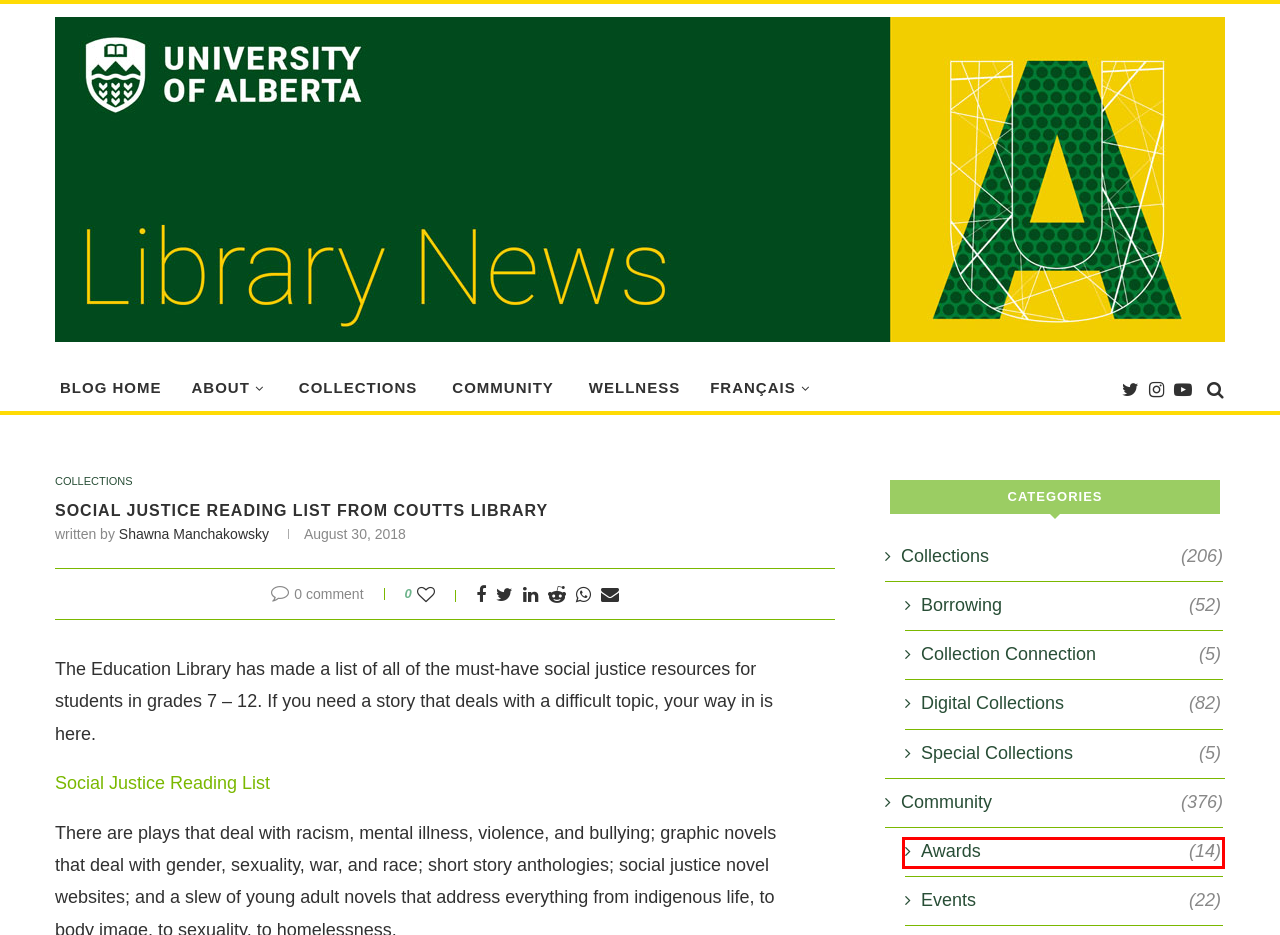You have a screenshot of a webpage where a red bounding box highlights a specific UI element. Identify the description that best matches the resulting webpage after the highlighted element is clicked. The choices are:
A. Digital Collections Archives — news.library.ualberta.ca
B. Events Archives — news.library.ualberta.ca
C. Community Archives — news.library.ualberta.ca
D. Shawna Manchakowsky, Author at news.library.ualberta.ca
E. Library - UofA Library
F. Français Archives — news.library.ualberta.ca
G. Special Collections Archives — news.library.ualberta.ca
H. Awards Archives — news.library.ualberta.ca

H